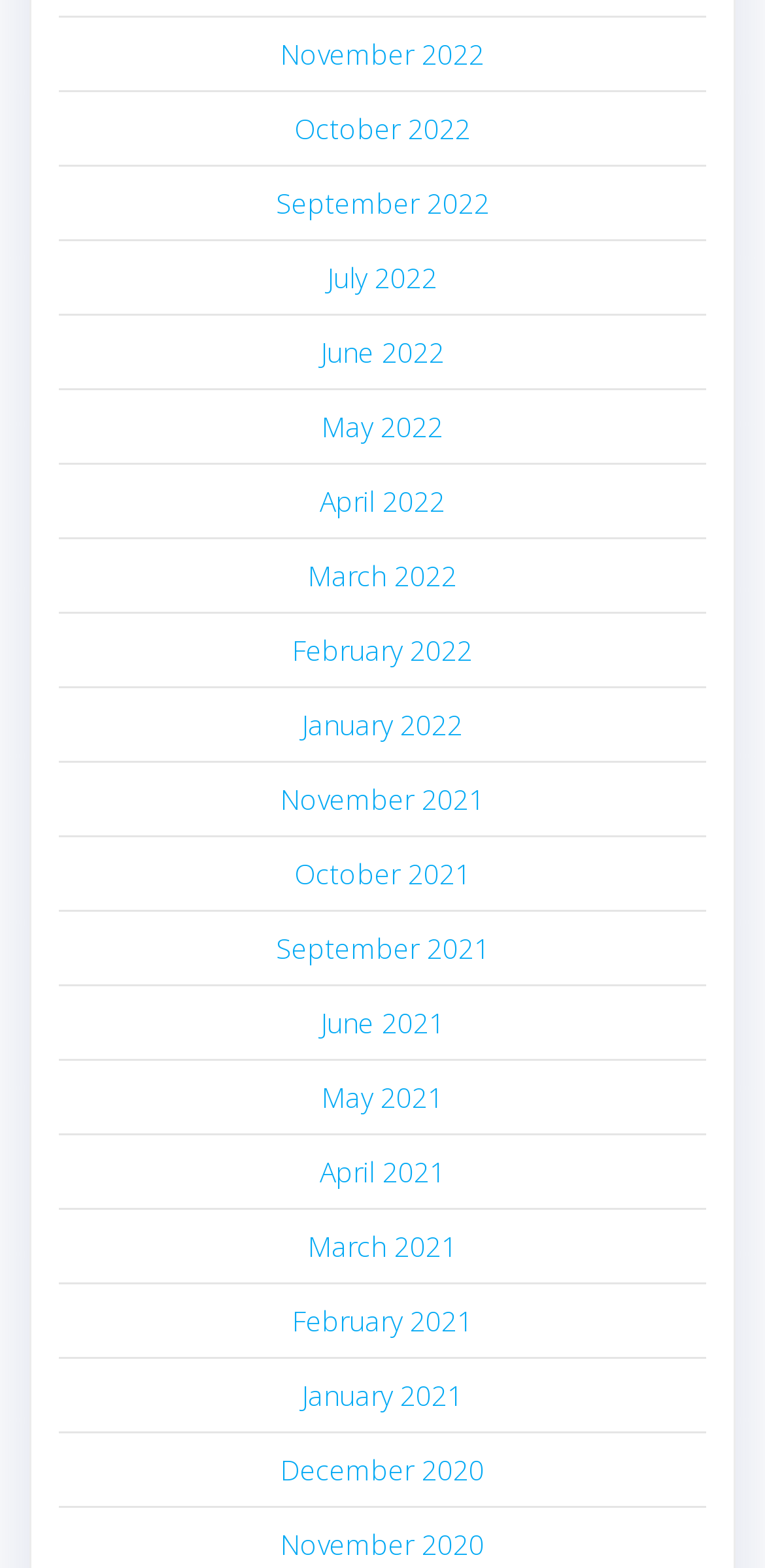Bounding box coordinates are to be given in the format (top-left x, top-left y, bottom-right x, bottom-right y). All values must be floating point numbers between 0 and 1. Provide the bounding box coordinate for the UI element described as: April 2022

[0.418, 0.307, 0.582, 0.331]